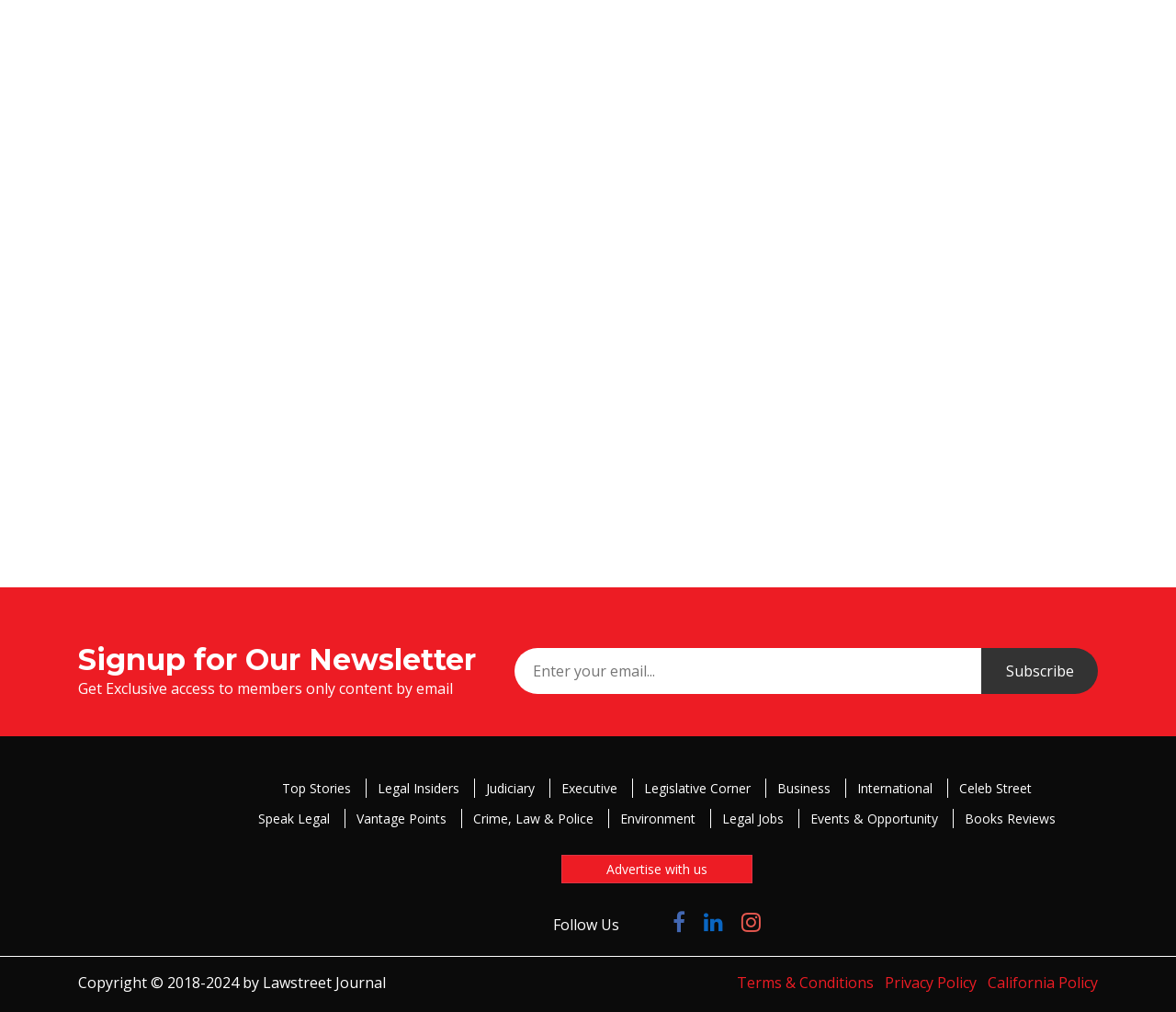Identify the bounding box coordinates of the section to be clicked to complete the task described by the following instruction: "Subscribe to the newsletter". The coordinates should be four float numbers between 0 and 1, formatted as [left, top, right, bottom].

[0.834, 0.64, 0.934, 0.686]